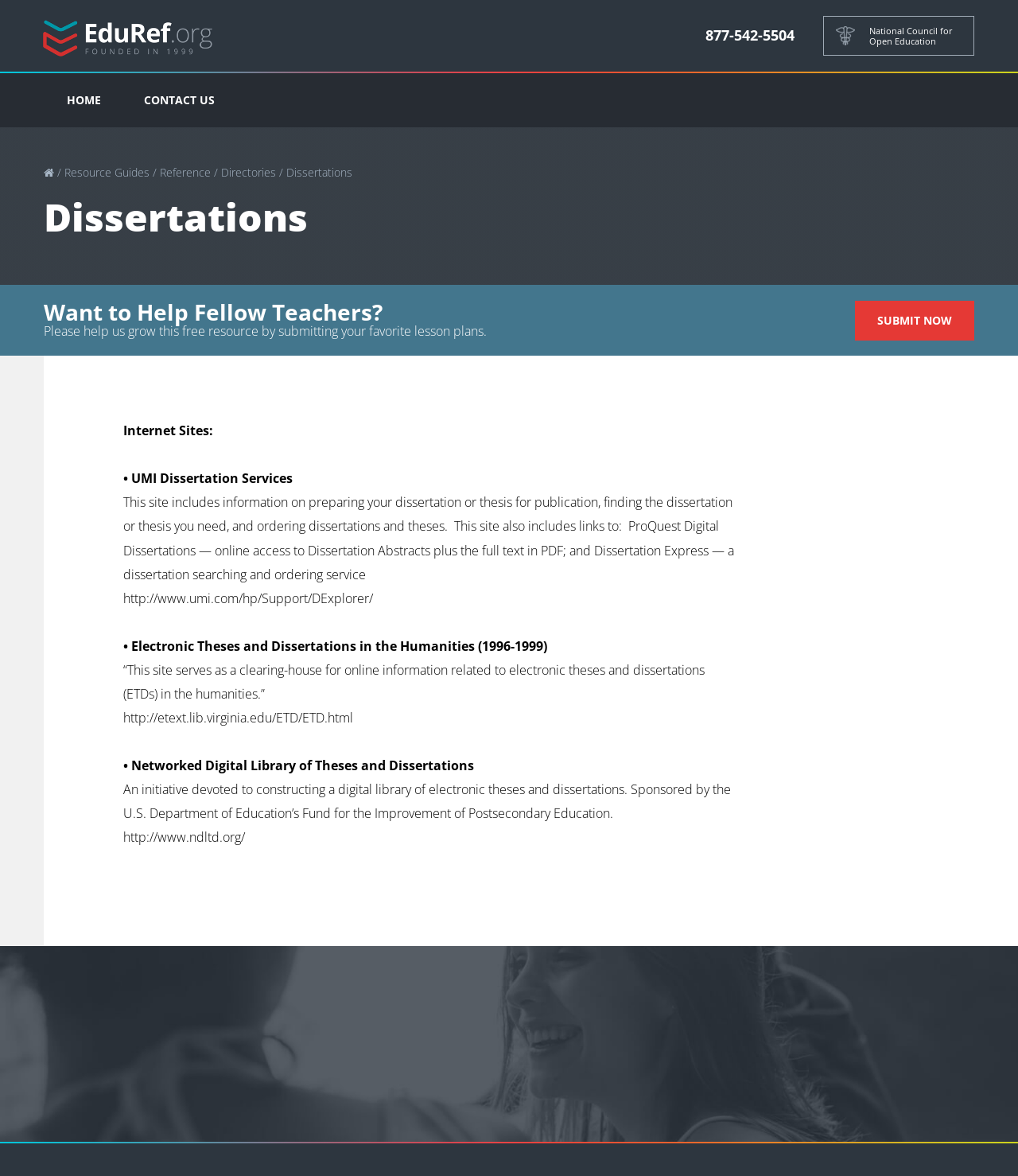What is UMI Dissertation Services?
Can you give a detailed and elaborate answer to the question?

According to the webpage, UMI Dissertation Services is a site that includes information on preparing your dissertation or thesis for publication, finding the dissertation or thesis you need, and ordering dissertations and theses.